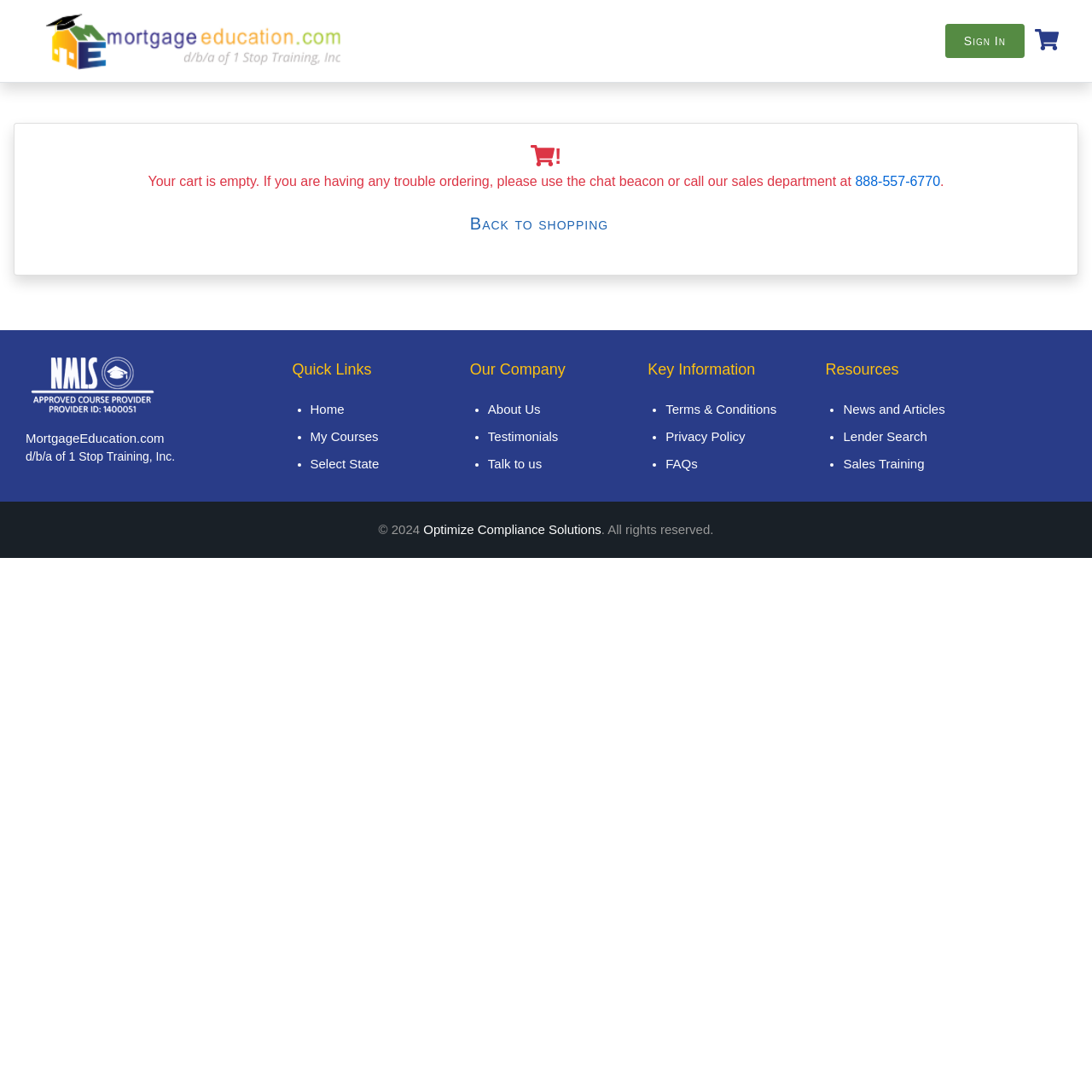What is the phone number for the sales department?
Look at the image and provide a short answer using one word or a phrase.

888-557-6770